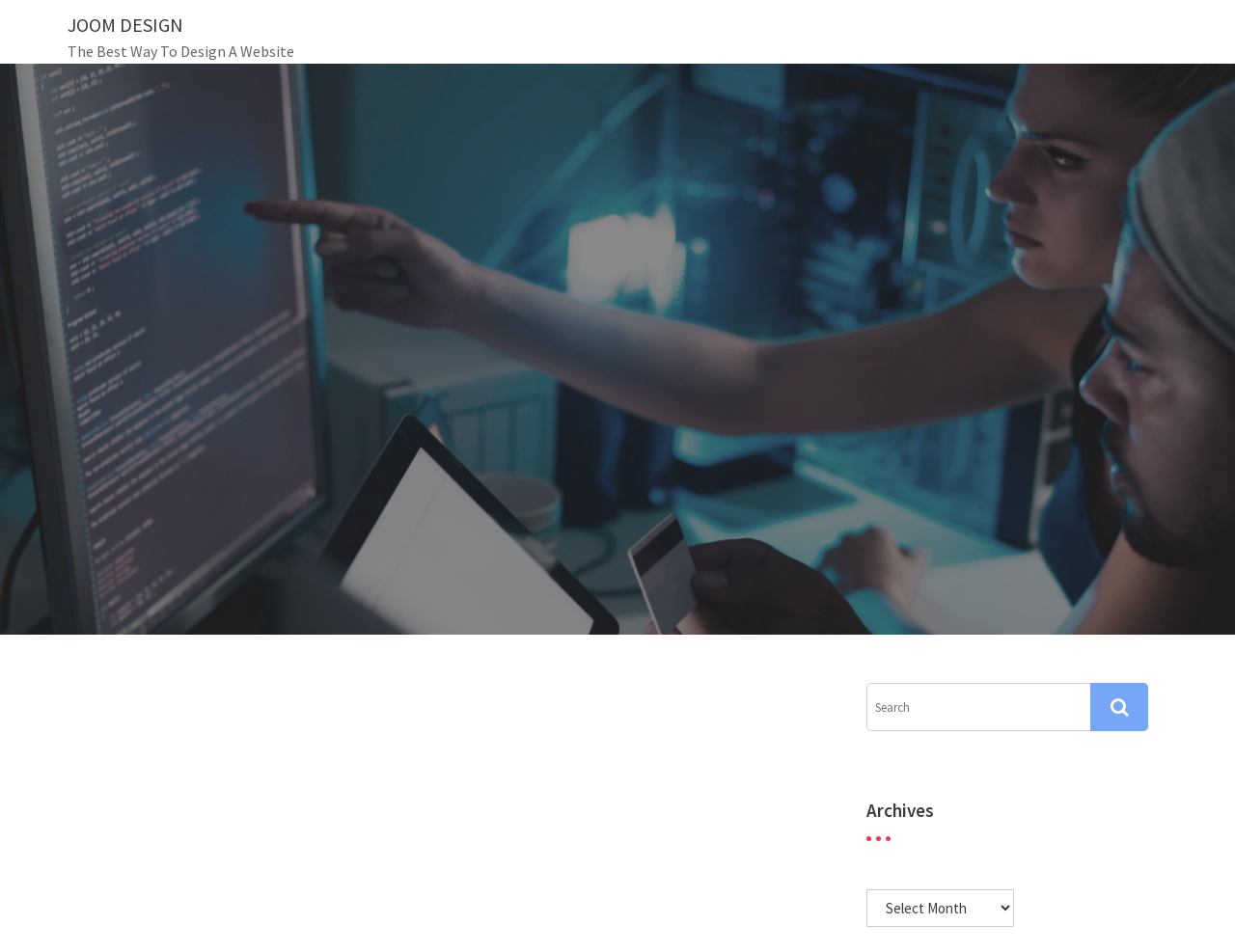Give a one-word or short phrase answer to this question: 
What is the title of the subheading above the Archives section?

The Best Way To Design A Website